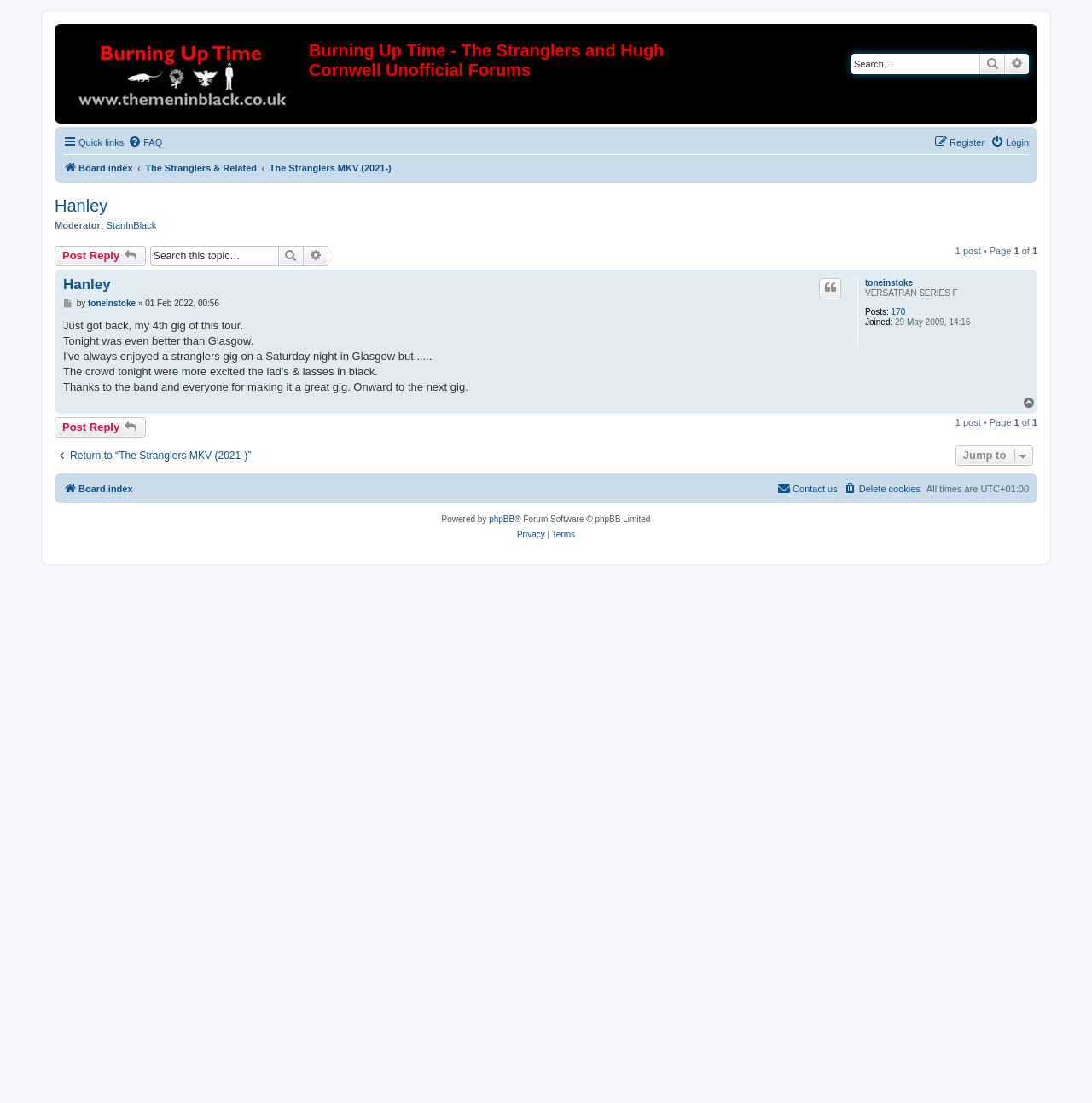Identify the bounding box coordinates of the area you need to click to perform the following instruction: "Search for keywords".

[0.78, 0.049, 0.897, 0.067]